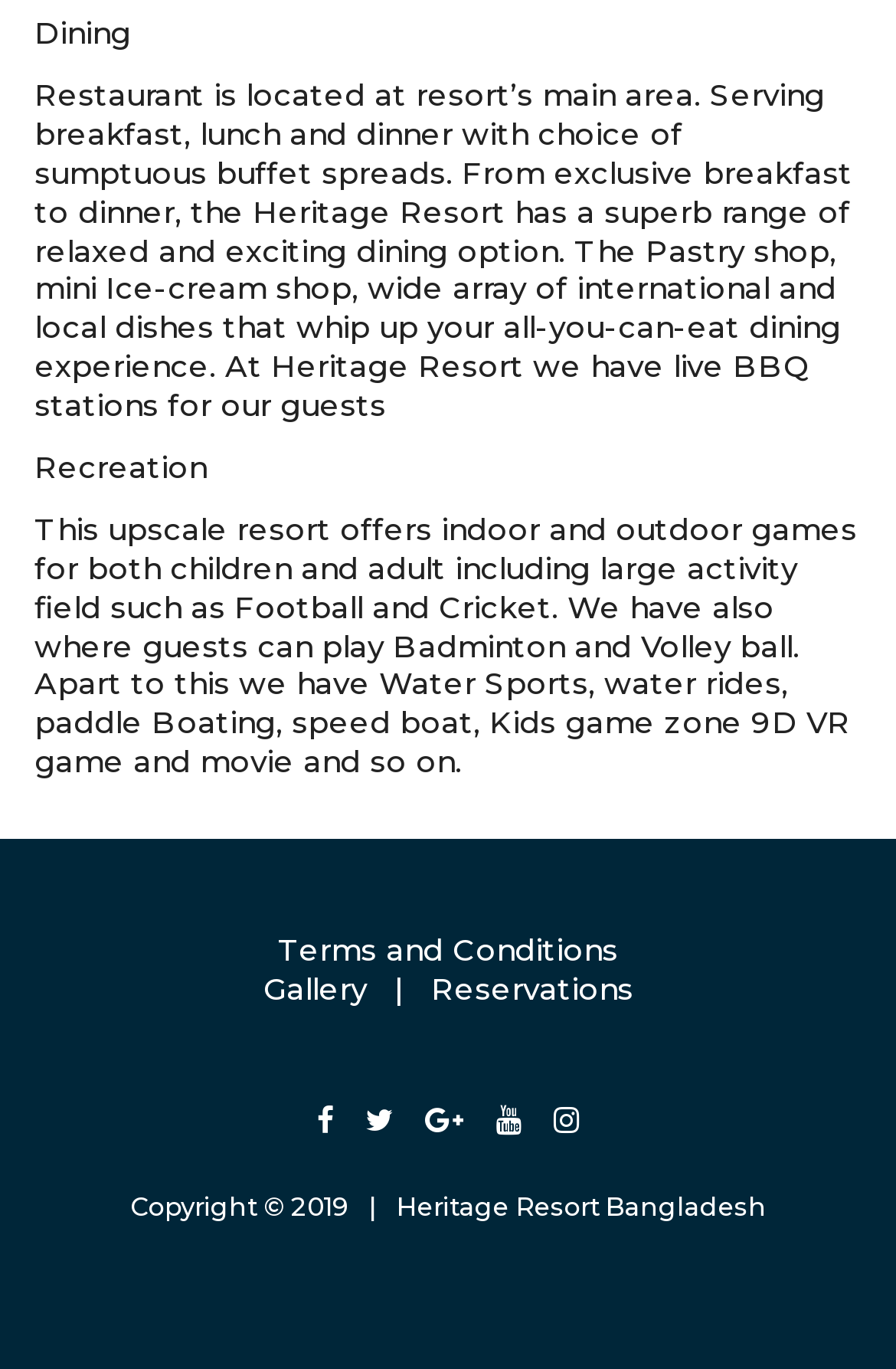Using the provided description Gallery, find the bounding box coordinates for the UI element. Provide the coordinates in (top-left x, top-left y, bottom-right x, bottom-right y) format, ensuring all values are between 0 and 1.

[0.294, 0.708, 0.409, 0.735]